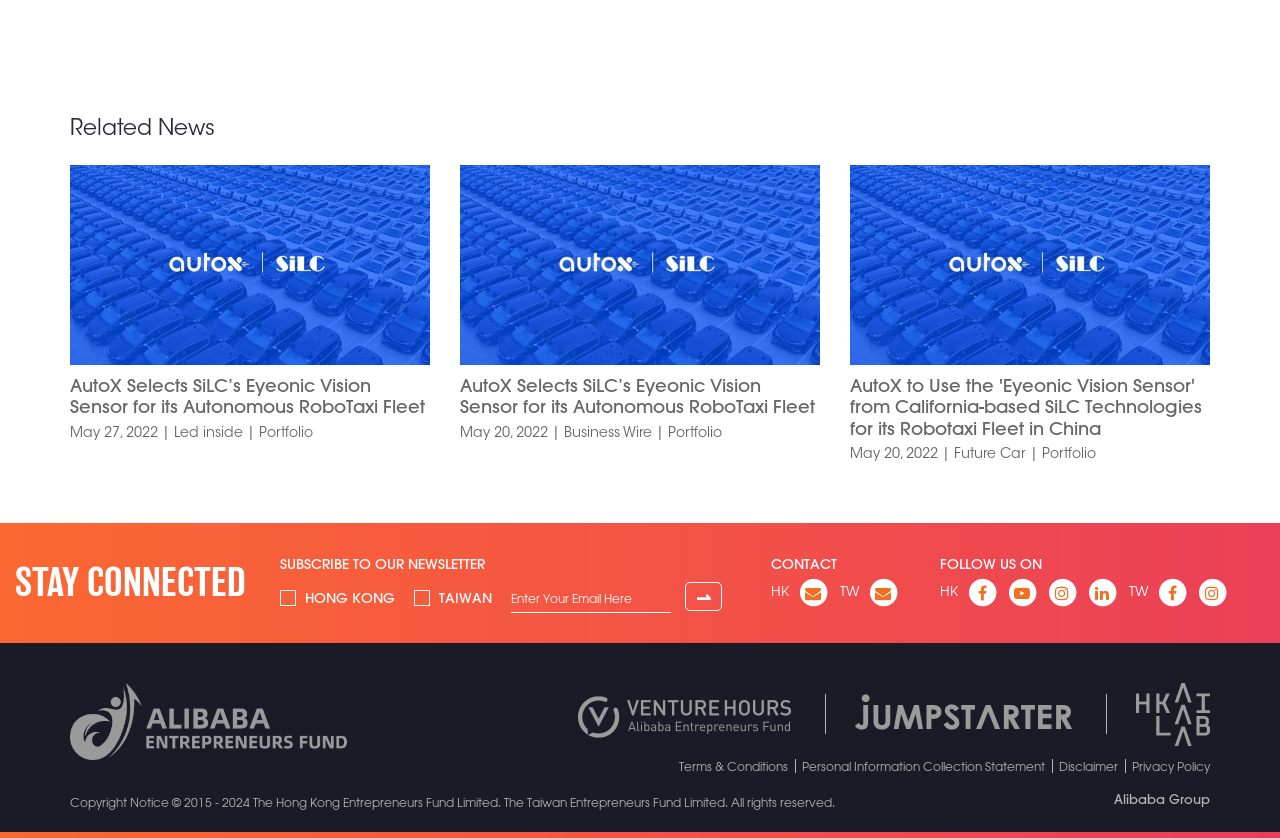Please pinpoint the bounding box coordinates for the region I should click to adhere to this instruction: "View terms and conditions".

[0.53, 0.904, 0.616, 0.923]